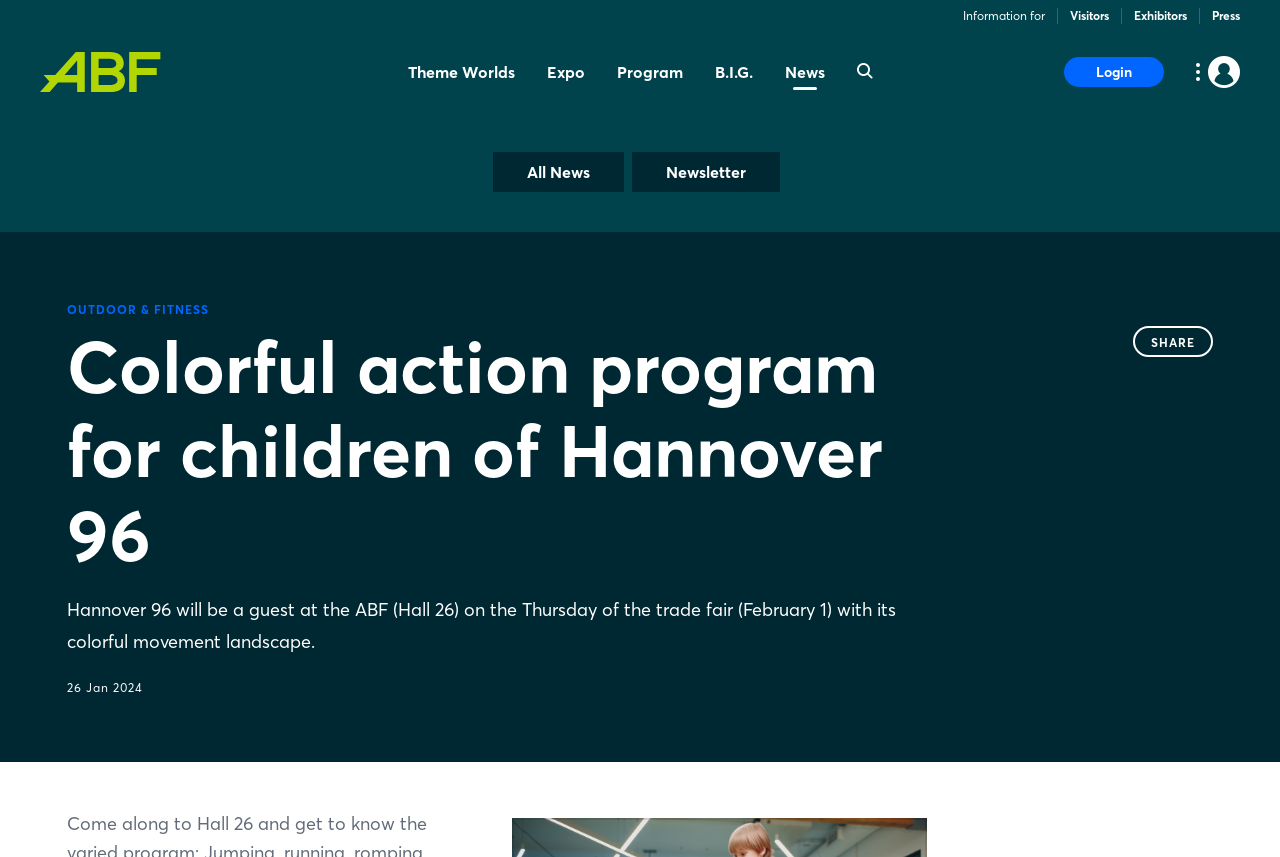Locate the bounding box coordinates of the segment that needs to be clicked to meet this instruction: "Click on the 'Login' button".

[0.831, 0.067, 0.909, 0.102]